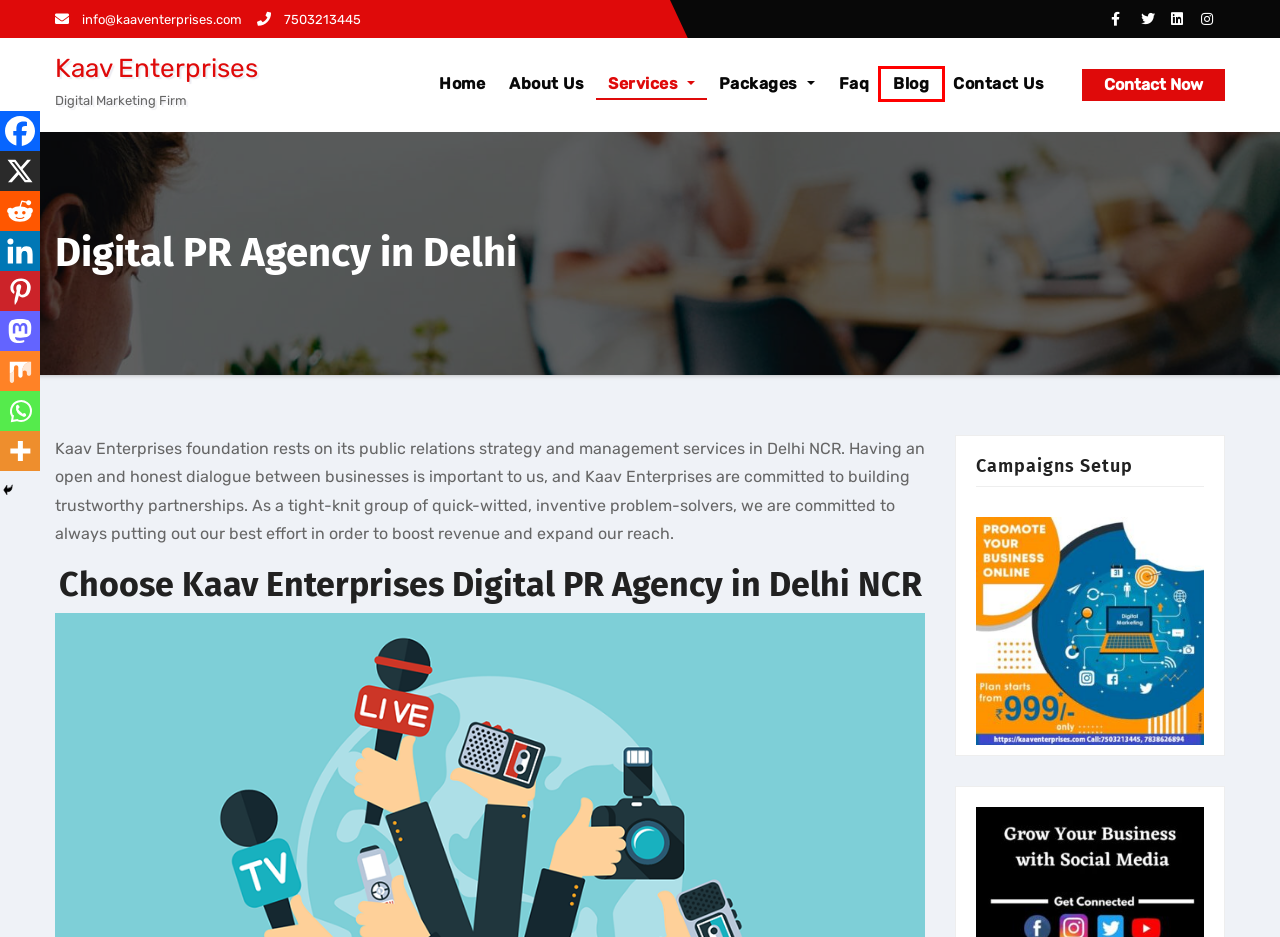Analyze the screenshot of a webpage featuring a red rectangle around an element. Pick the description that best fits the new webpage after interacting with the element inside the red bounding box. Here are the candidates:
A. Home - Kaav Enterprises
B. Index of /blog/
C. Featured Content on Myspace
D. PPC Ads Campaign Management Services In Delhi NCR - Kaav Enterprises
E. Faq - Kaav Enterprises
F. About Us - Kaav Enterprises
G. Contact Us - Kaav Enterprises
H. Ecommerce Services in Delhi NCR - Kaav Enterprises

B